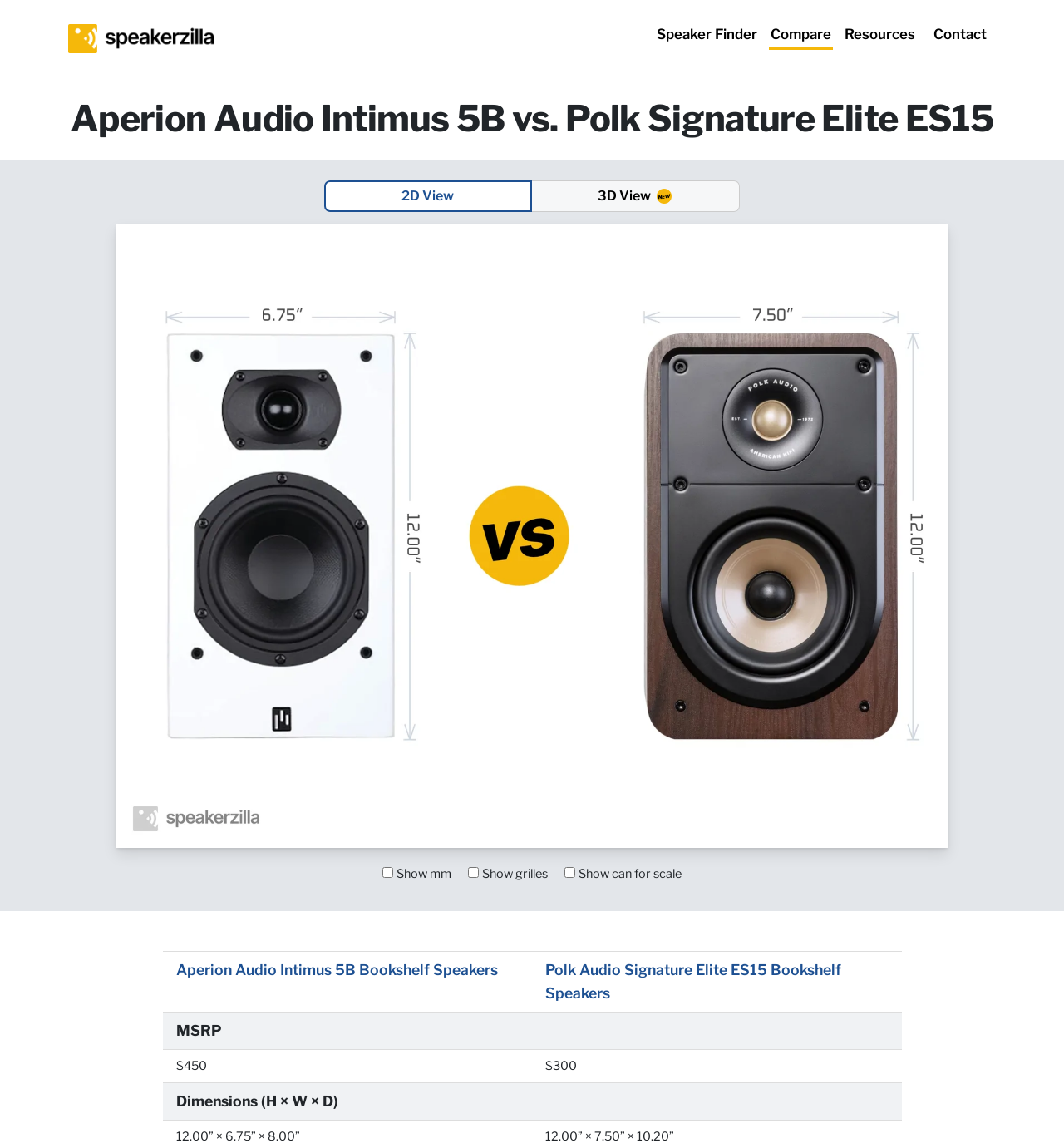Provide a one-word or short-phrase answer to the question:
What is the name of the speaker on the left?

Aperion Audio Intimus 5B